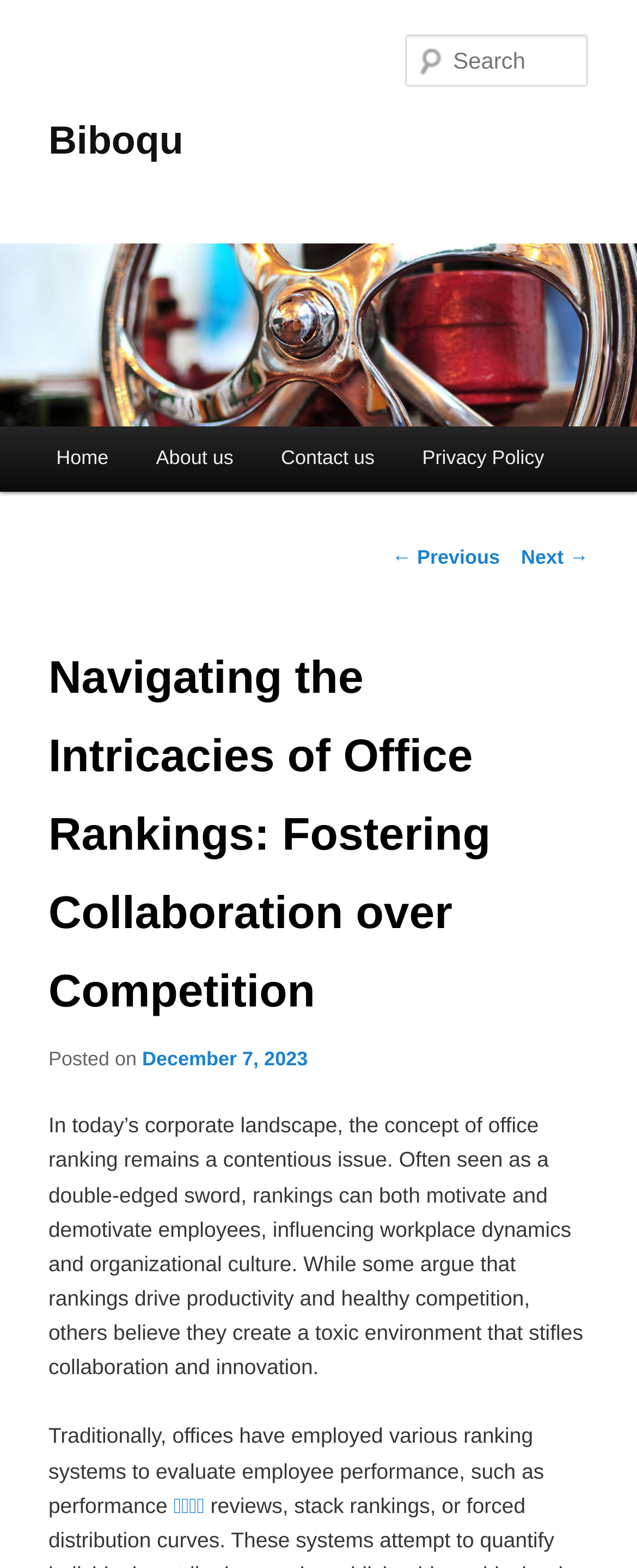Locate the bounding box coordinates of the element to click to perform the following action: 'Search for posts'. The coordinates should be given as four float values between 0 and 1, in the form of [left, top, right, bottom].

None